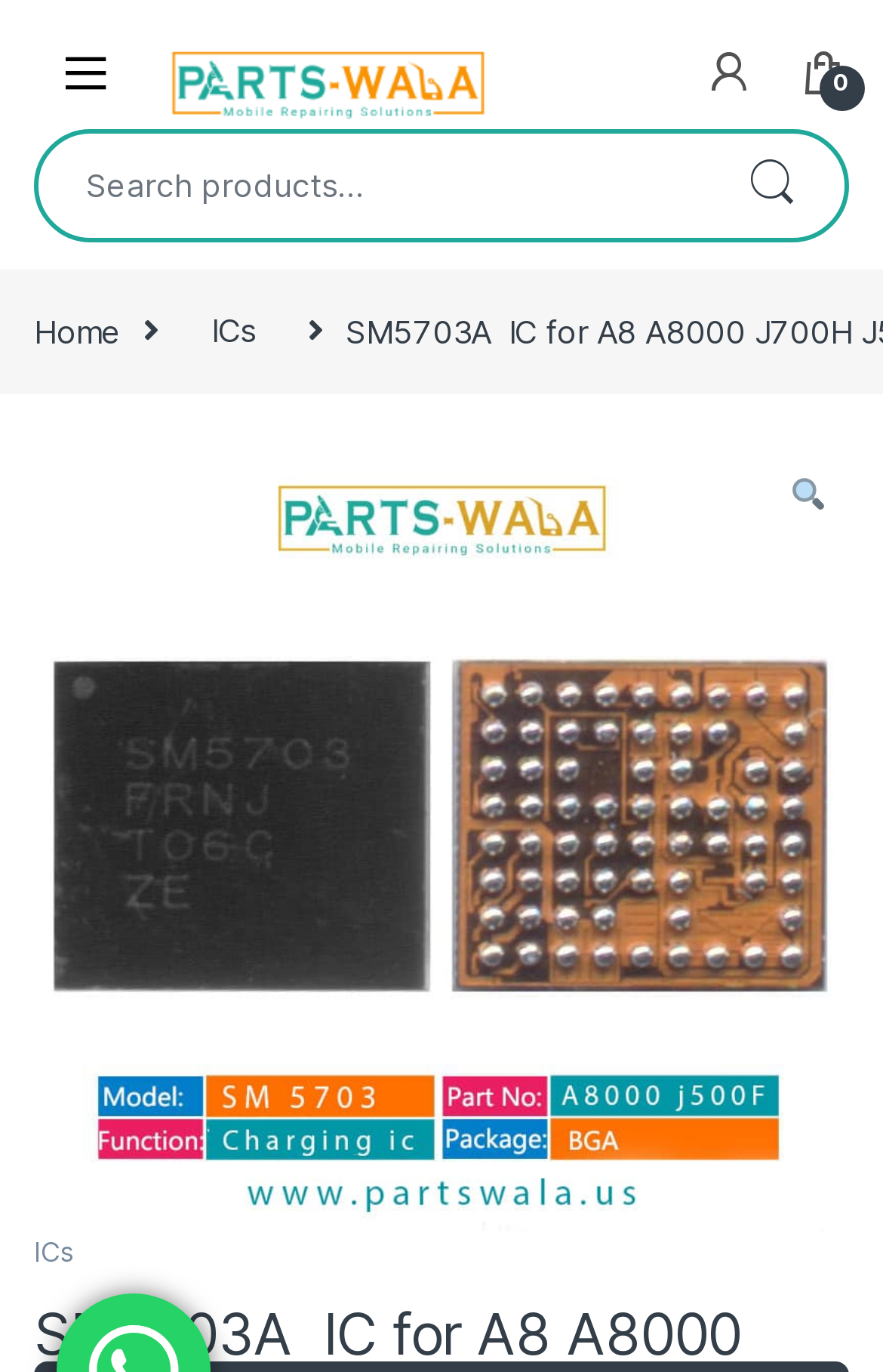Determine the bounding box coordinates of the section I need to click to execute the following instruction: "Go to the Primary Menu". Provide the coordinates as four float numbers between 0 and 1, i.e., [left, top, right, bottom].

None